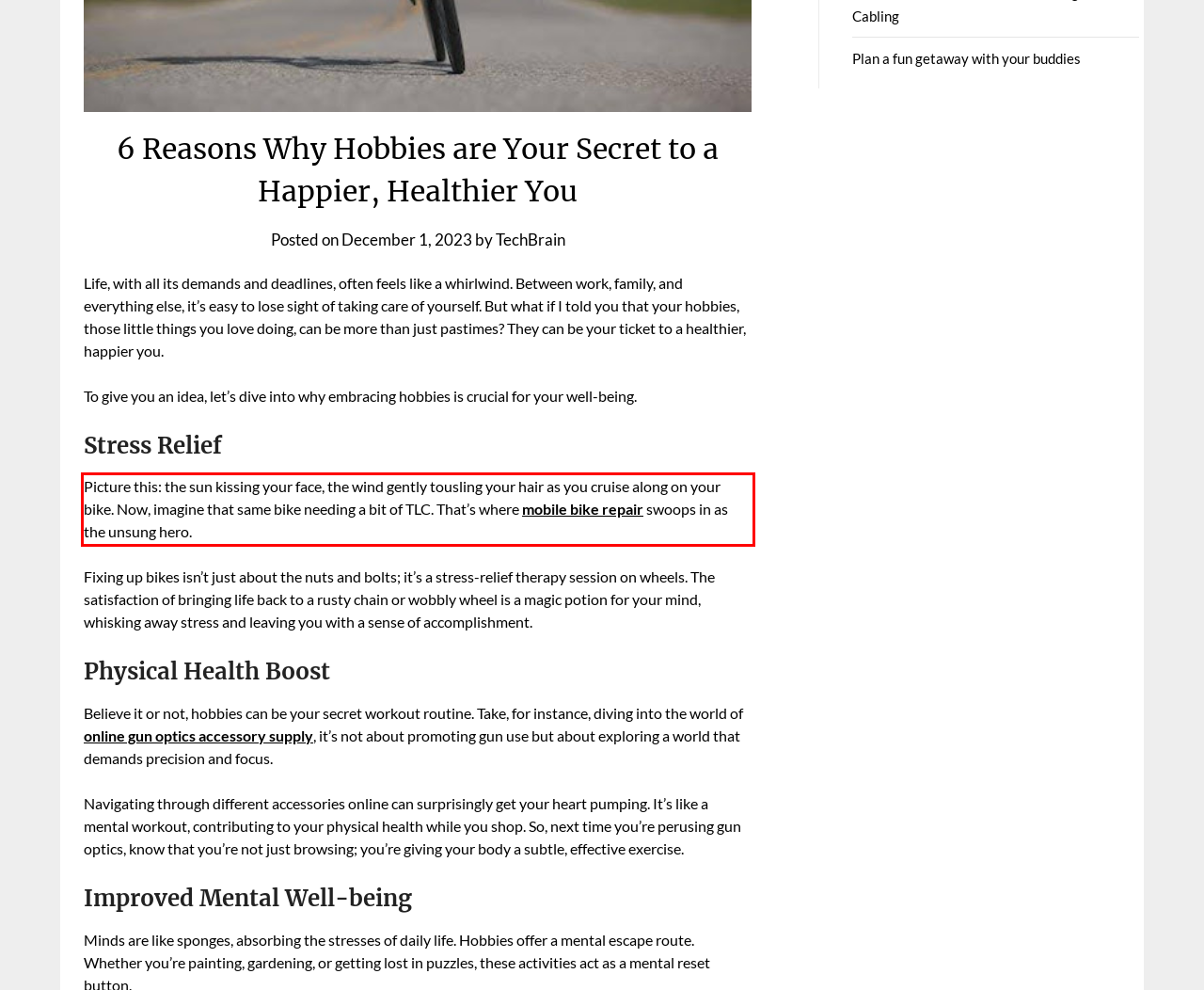Examine the webpage screenshot, find the red bounding box, and extract the text content within this marked area.

Picture this: the sun kissing your face, the wind gently tousling your hair as you cruise along on your bike. Now, imagine that same bike needing a bit of TLC. That’s where mobile bike repair swoops in as the unsung hero.